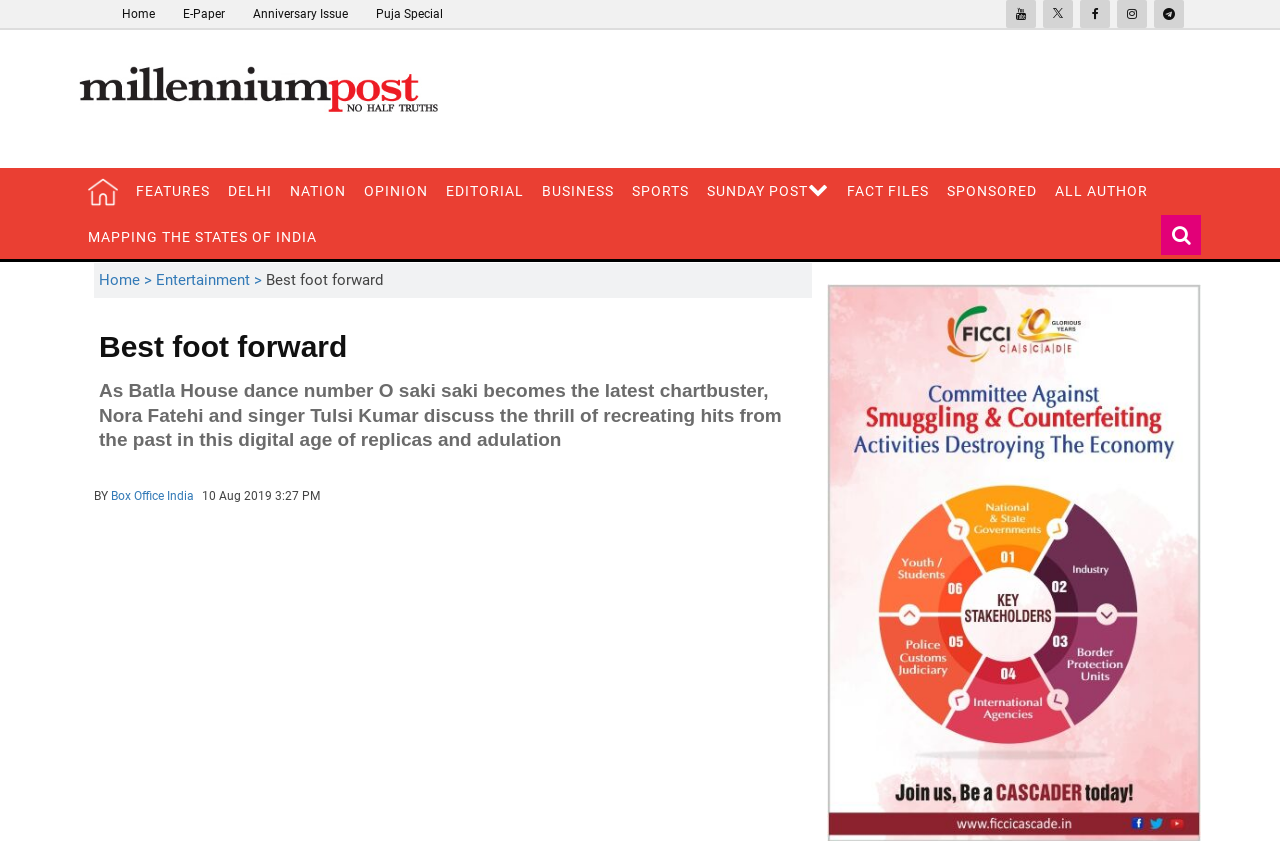Determine the bounding box coordinates for the area you should click to complete the following instruction: "View the Anniversary Issue".

[0.198, 0.008, 0.272, 0.025]